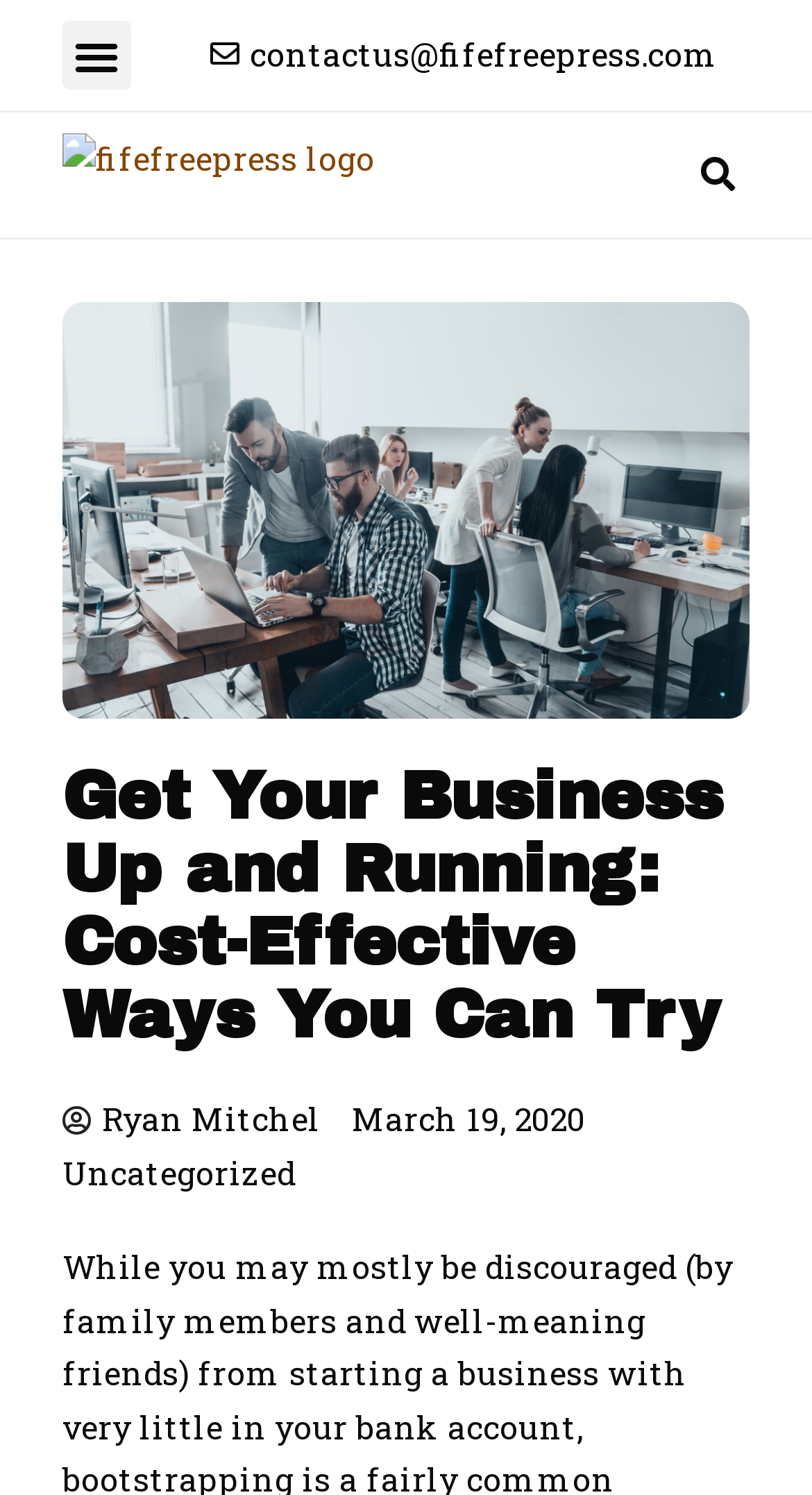Using the format (top-left x, top-left y, bottom-right x, bottom-right y), and given the element description, identify the bounding box coordinates within the screenshot: Menu

[0.077, 0.014, 0.16, 0.06]